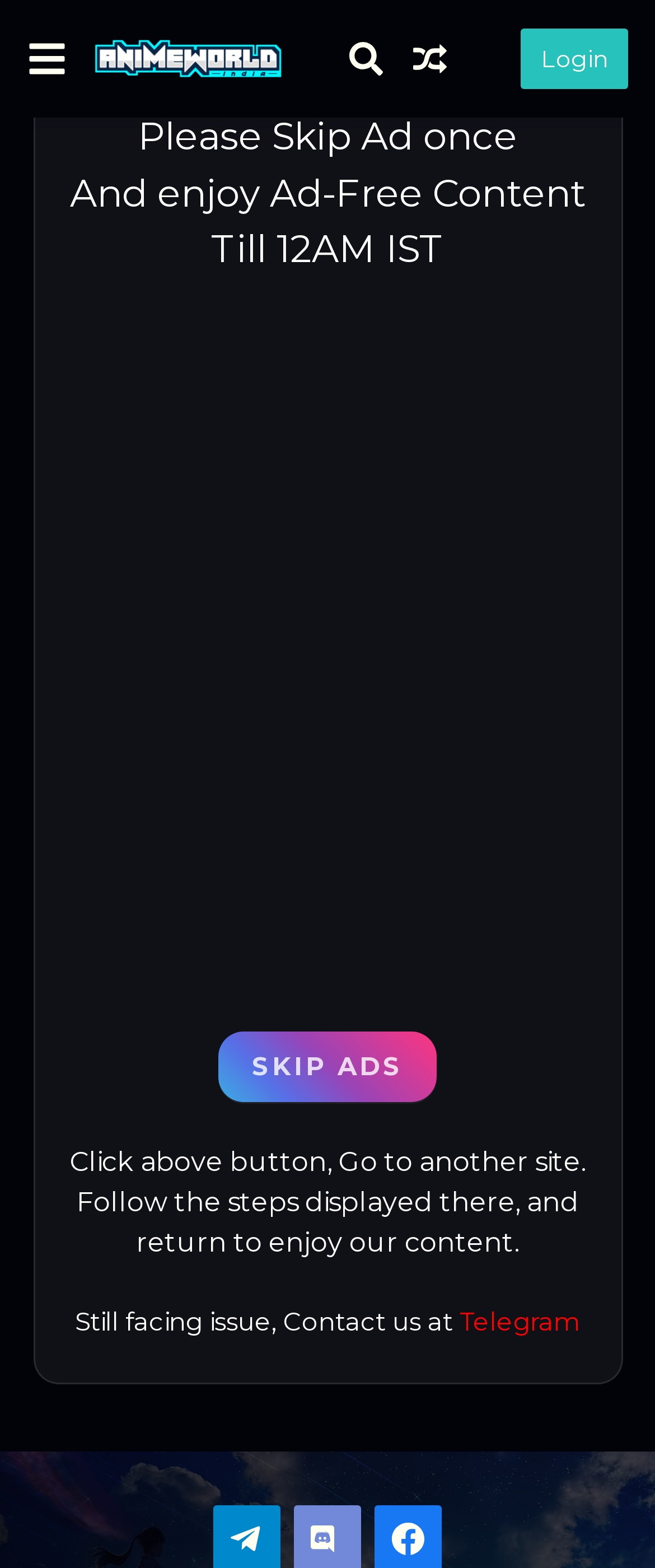Predict the bounding box for the UI component with the following description: "name="s_keyword" placeholder="Search anime..."".

[0.197, 0.025, 0.813, 0.065]